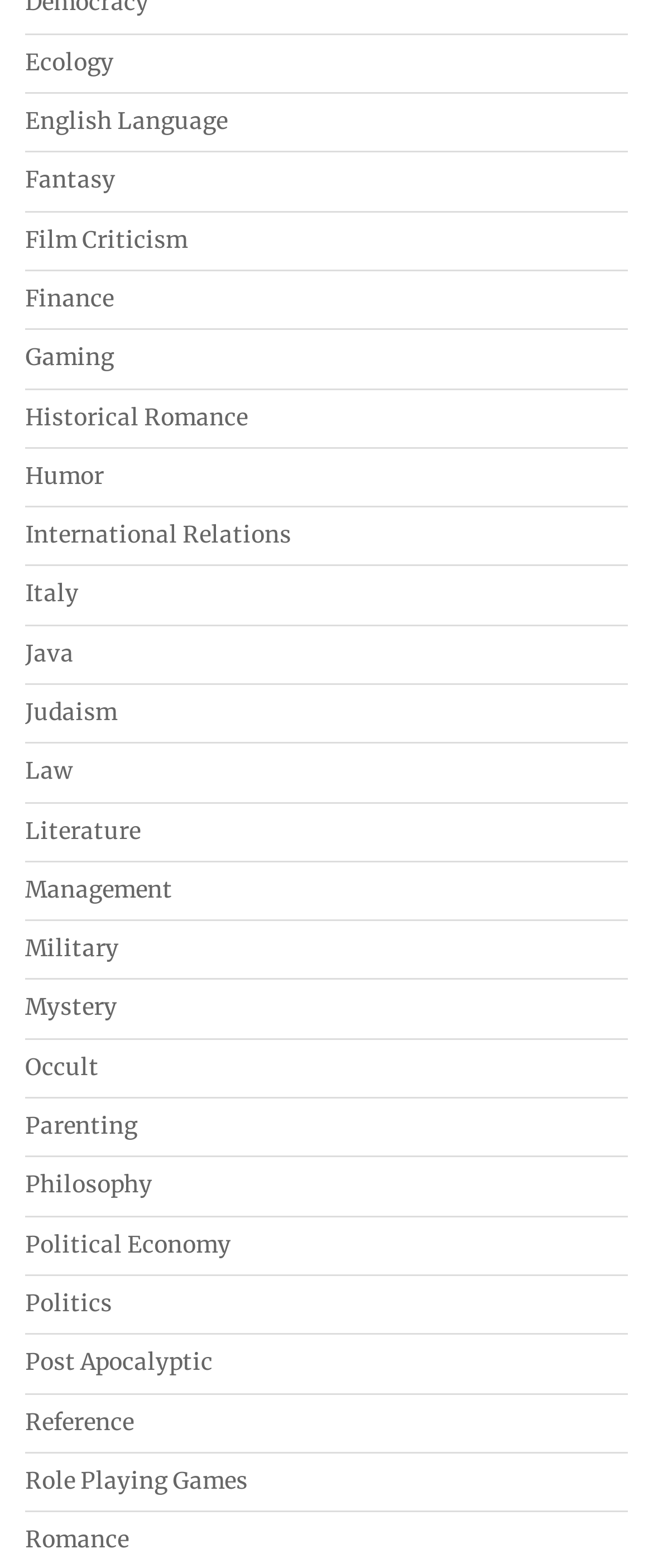Give a one-word or phrase response to the following question: Is 'Science' a category on this webpage?

No